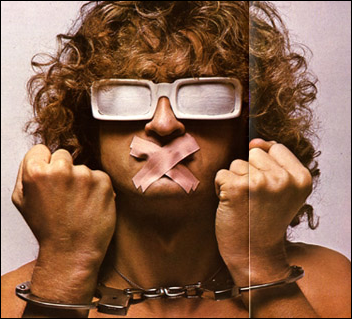Elaborate on the image by describing it in detail.

The image features a striking visual of a man embodying a rebellious and expressive spirit. He has voluminous curly hair and is wearing oversized white glasses that obscure his eyes. His mouth is covered with pink tape, conveying a powerful message of silence or suppression. The man’s fists are raised, indicating strength and defiance, while he is adorned with shiny metal handcuffs, enhancing the theme of restriction. This dramatic portrayal captures the essence of a 1960s cultural icon, reflecting themes prevalent in the era's music and social movements, including the desire for freedom and individuality. The context hints at Michel Polnareff, a prominent French pop singer known for his unique style and significant impact on the musical landscape of the 1960s.